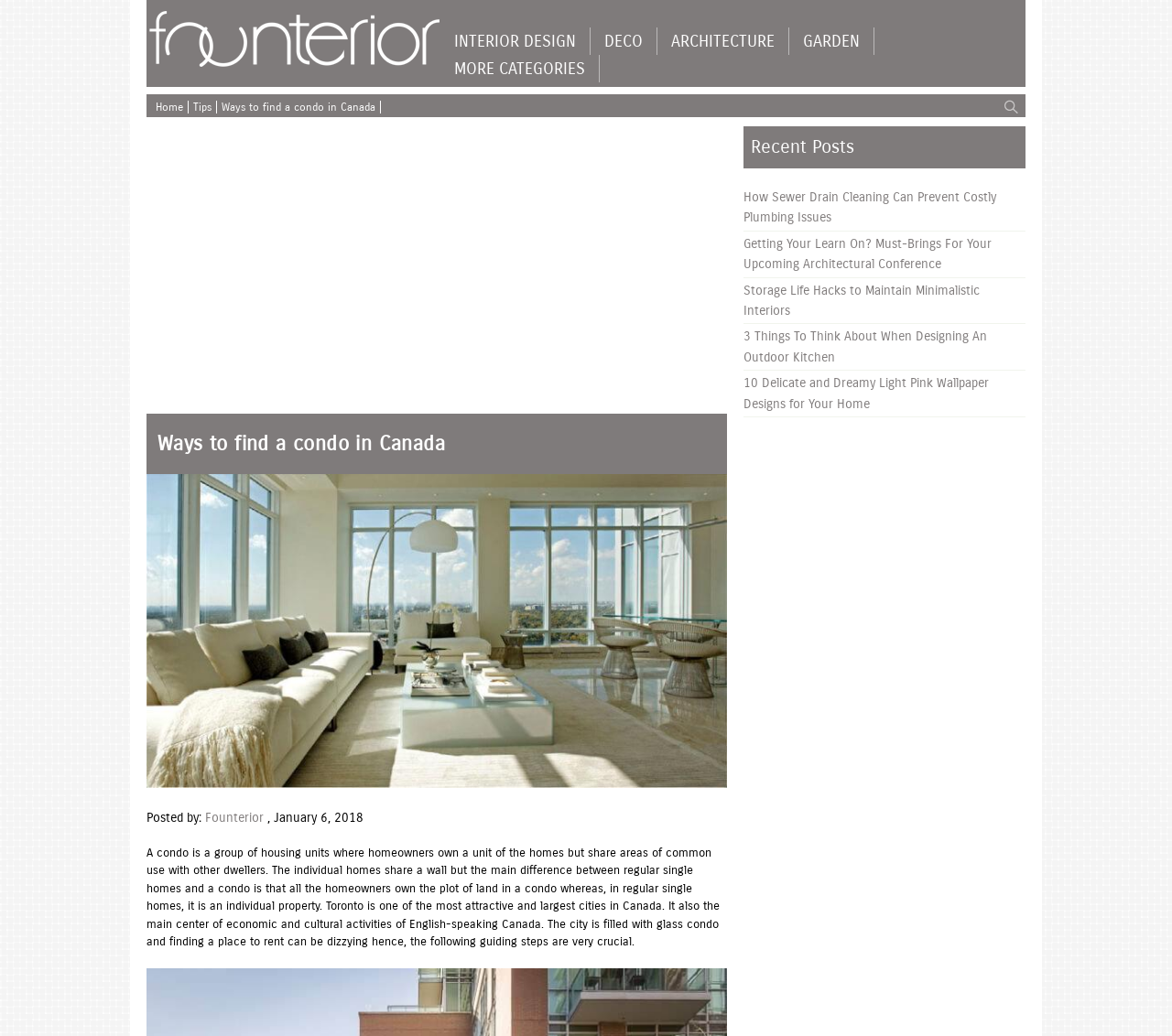Pinpoint the bounding box coordinates of the clickable element to carry out the following instruction: "Check the 'Recent Posts' section."

[0.634, 0.122, 0.881, 0.163]